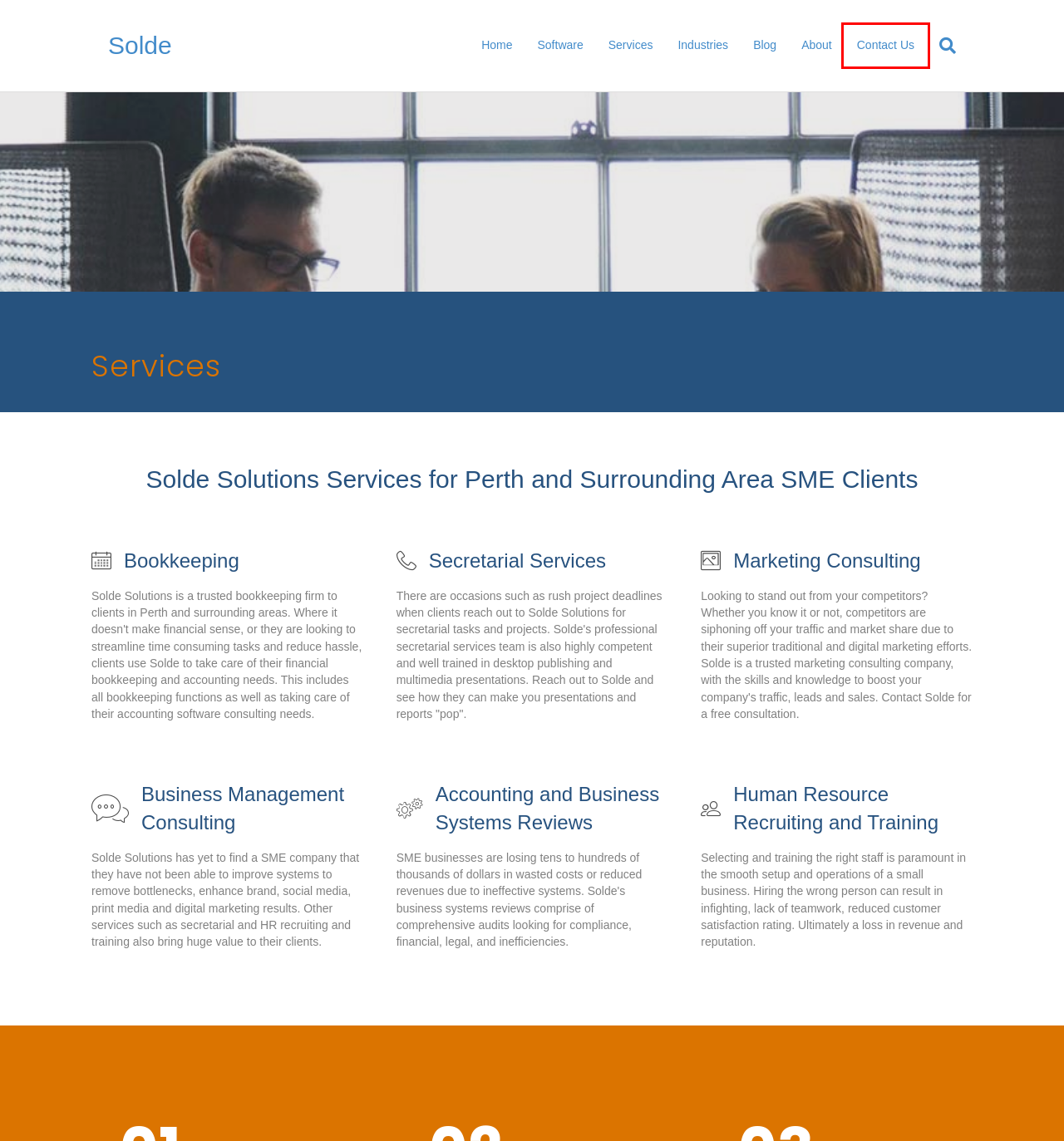Examine the screenshot of a webpage with a red bounding box around a UI element. Your task is to identify the webpage description that best corresponds to the new webpage after clicking the specified element. The given options are:
A. Bookkeeping – Solde
B. Solde – Perth Bookkeeping and management consulting
C. Industries – Solde
D. Testimonials – Solde
E. Blog/Insights – Solde
F. Human Resource Recruitment & Training – Solde
G. About – Solde
H. Contact Us – Solde

H